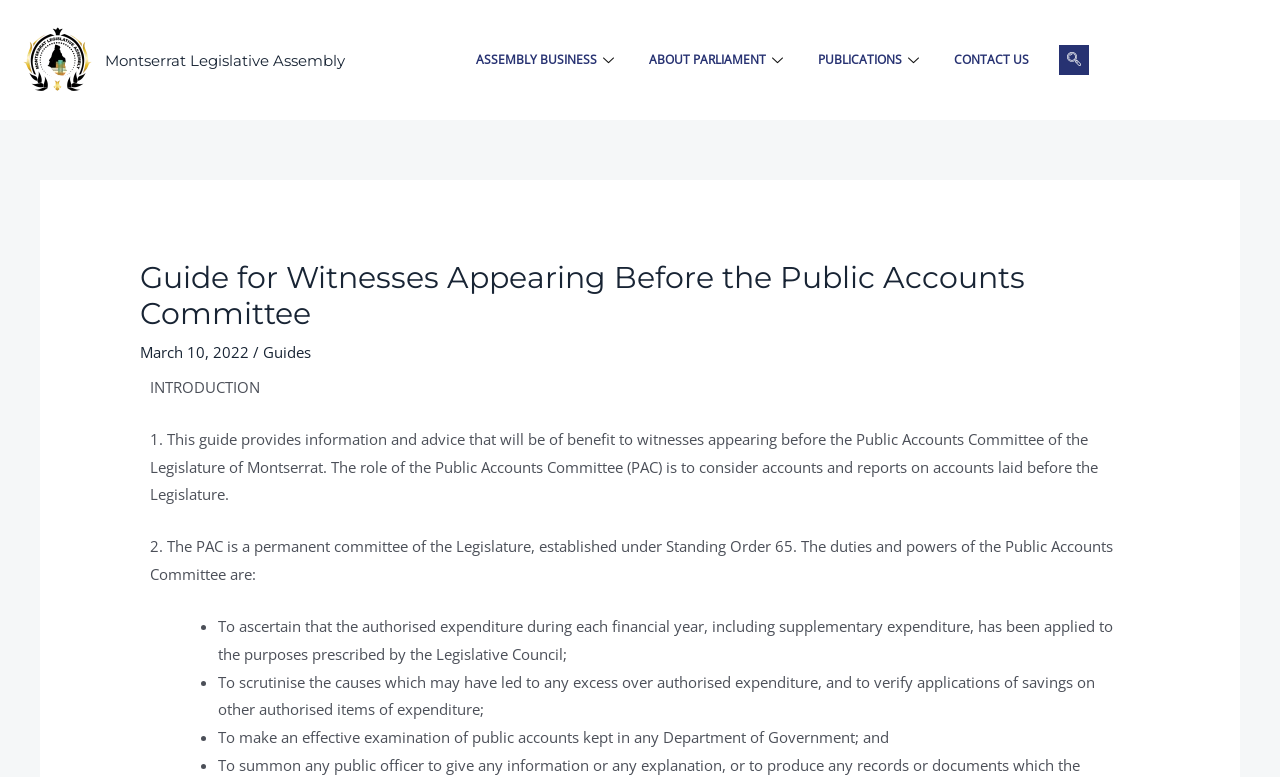Please identify the bounding box coordinates of where to click in order to follow the instruction: "Click the Montserrat Legislative Assembly link".

[0.082, 0.065, 0.27, 0.089]